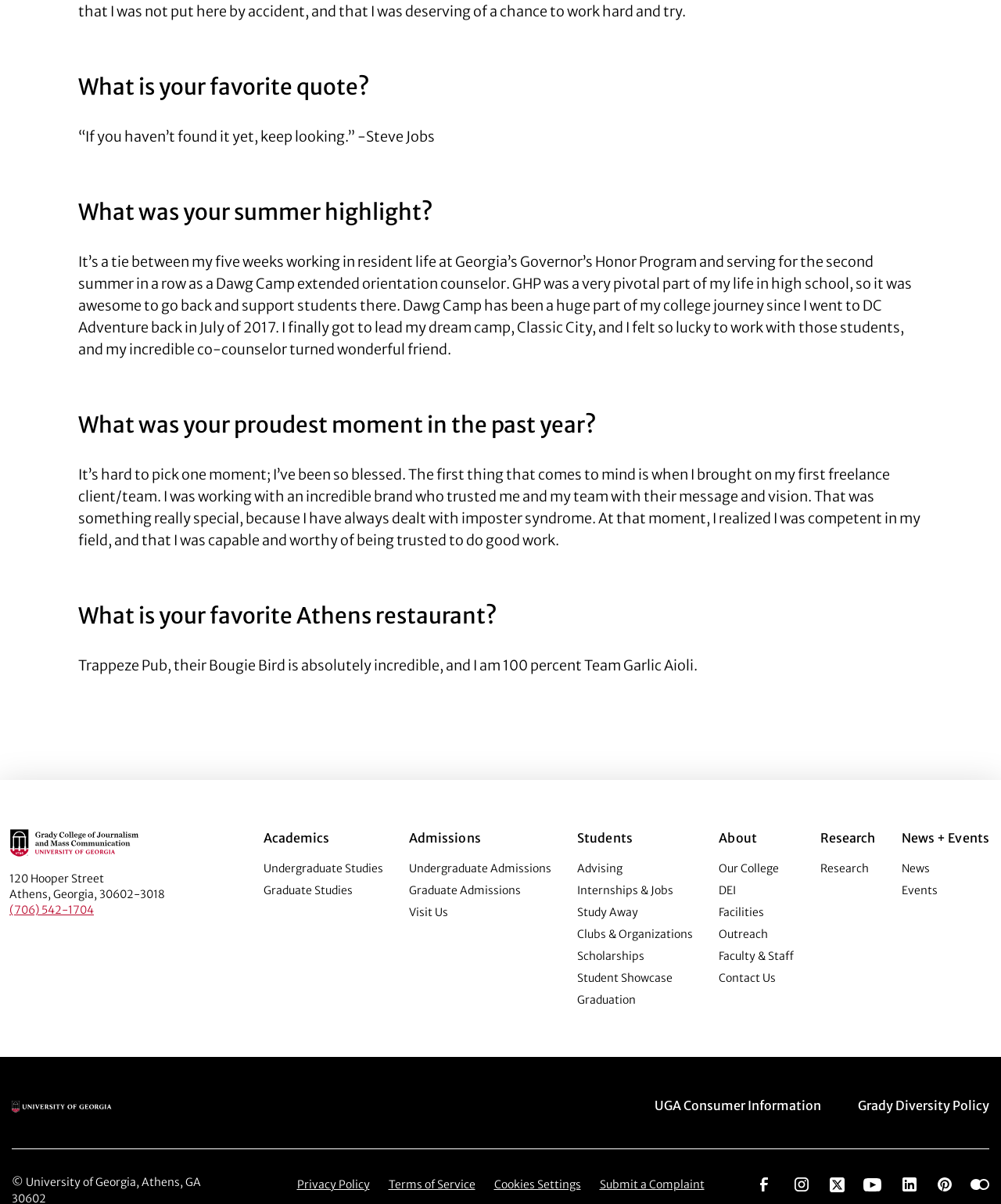Determine the bounding box coordinates of the clickable region to execute the instruction: "Call the phone number". The coordinates should be four float numbers between 0 and 1, denoted as [left, top, right, bottom].

[0.009, 0.75, 0.094, 0.761]